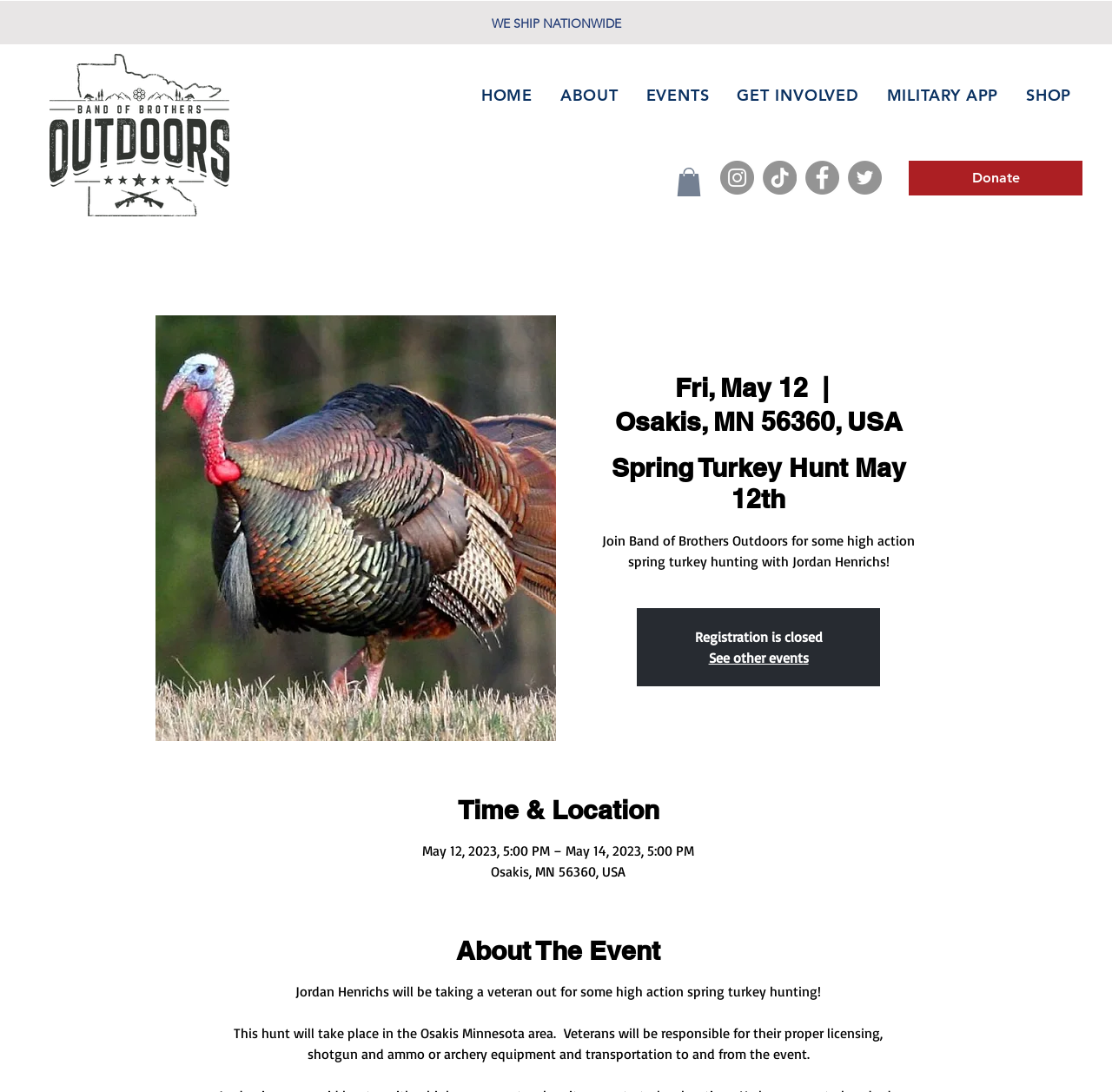Determine the bounding box coordinates of the area to click in order to meet this instruction: "Click on About Us".

None